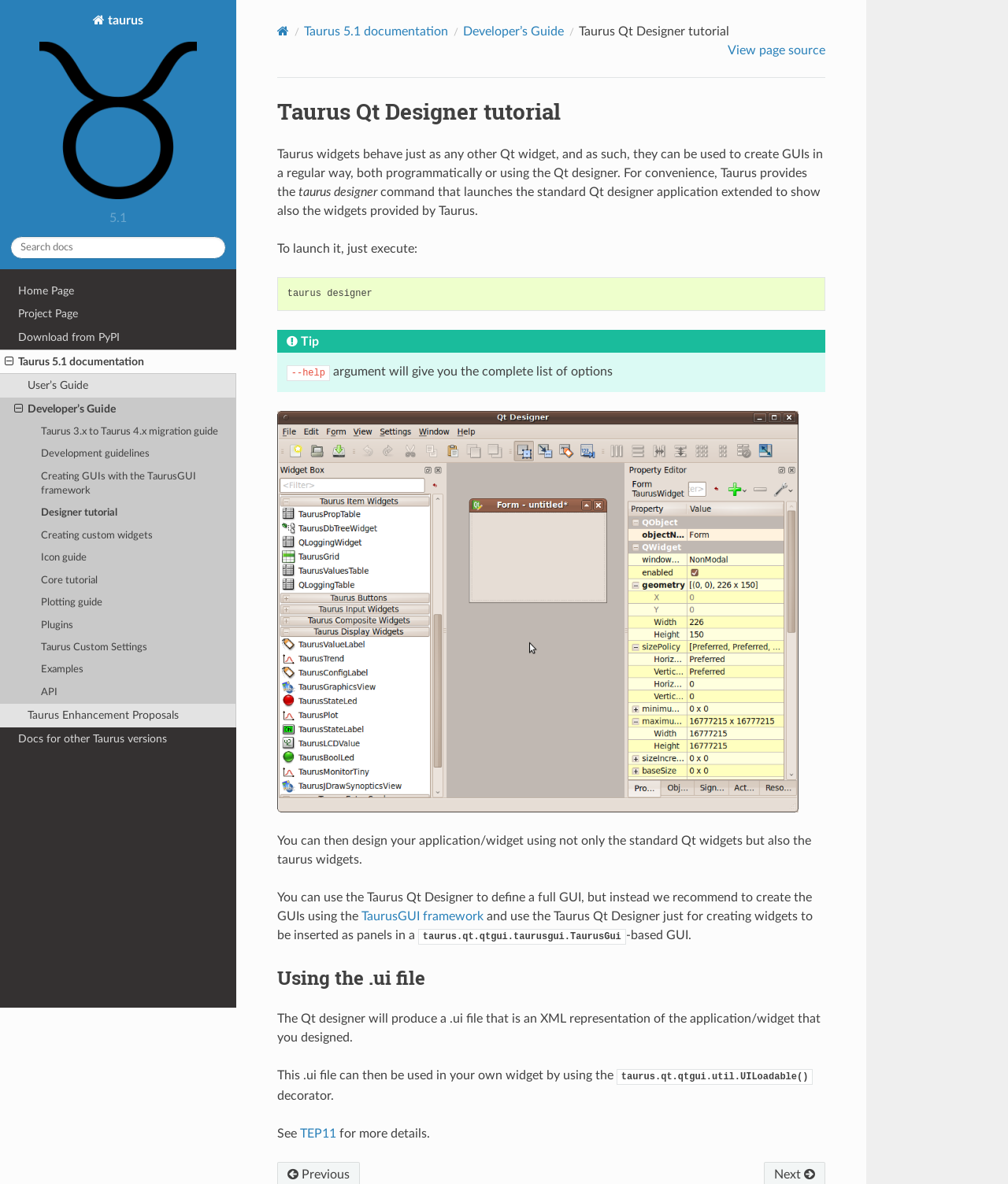Determine the bounding box coordinates of the region I should click to achieve the following instruction: "Search for documentation". Ensure the bounding box coordinates are four float numbers between 0 and 1, i.e., [left, top, right, bottom].

[0.01, 0.199, 0.224, 0.219]